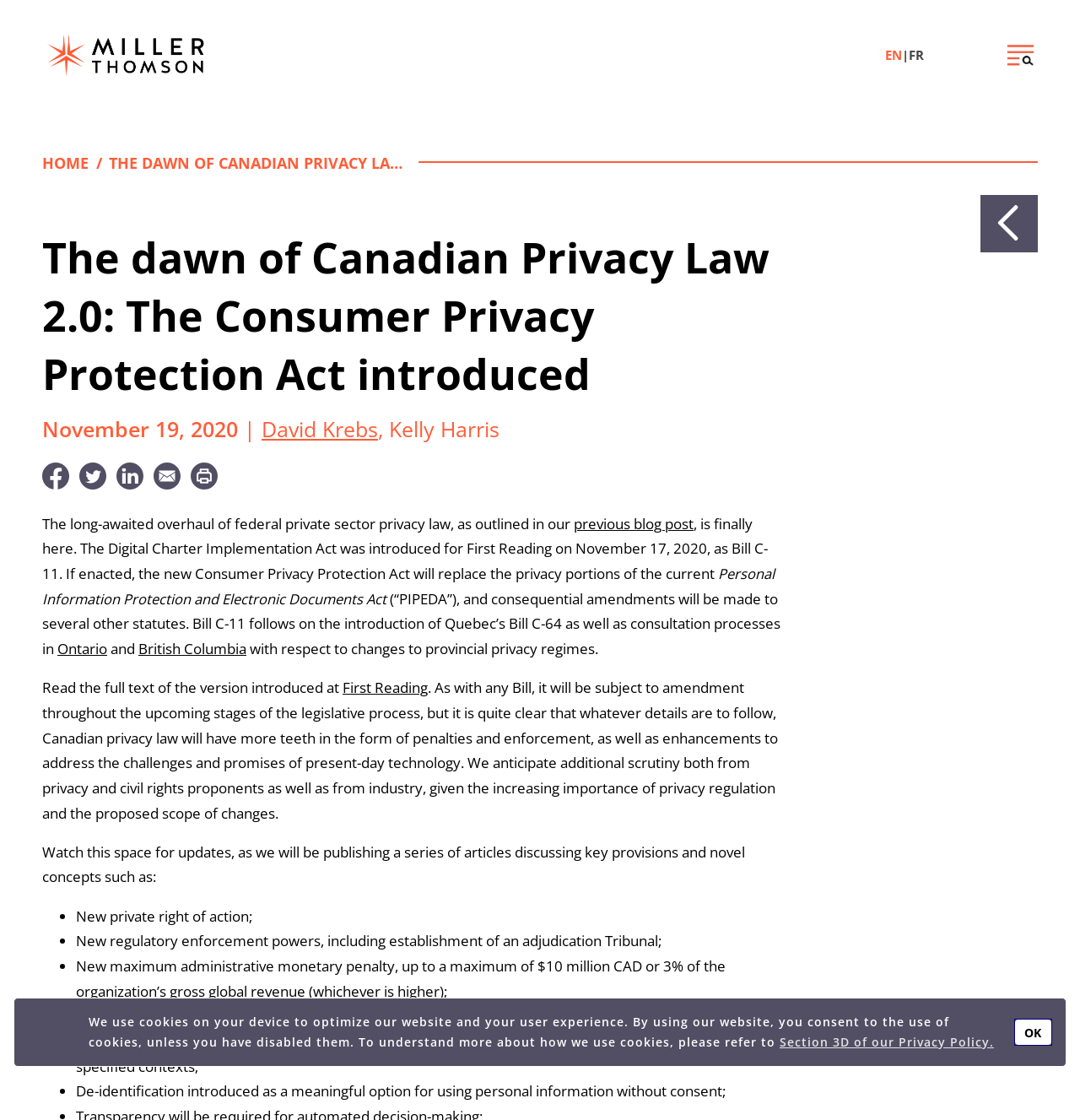Determine the bounding box coordinates of the section I need to click to execute the following instruction: "View 'BUSINESS' category". Provide the coordinates as four float numbers between 0 and 1, i.e., [left, top, right, bottom].

None